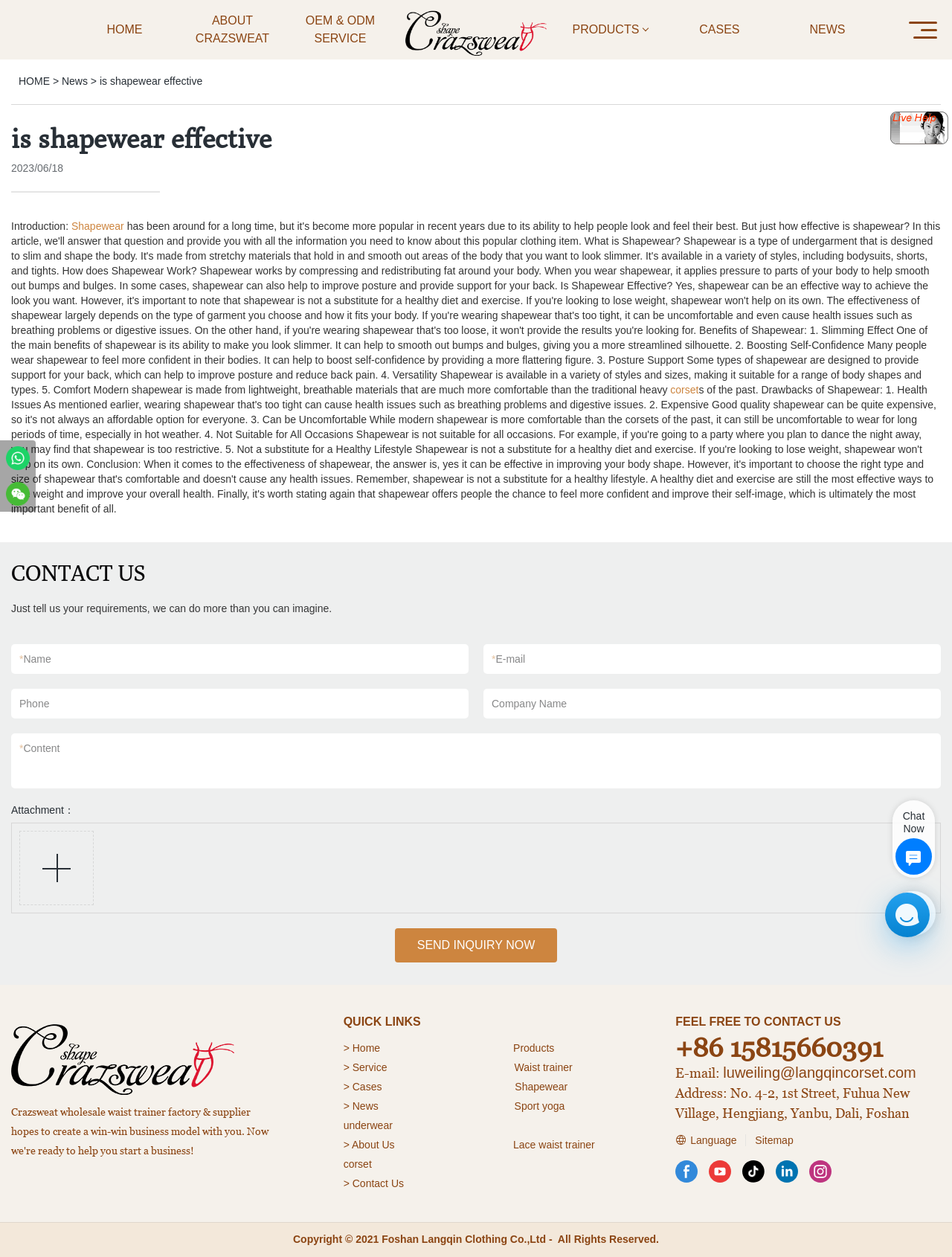Determine the bounding box coordinates for the element that should be clicked to follow this instruction: "Click the 'About Crazsweat' link". The coordinates should be given as four float numbers between 0 and 1, in the format [left, top, right, bottom].

[0.19, 0.009, 0.298, 0.038]